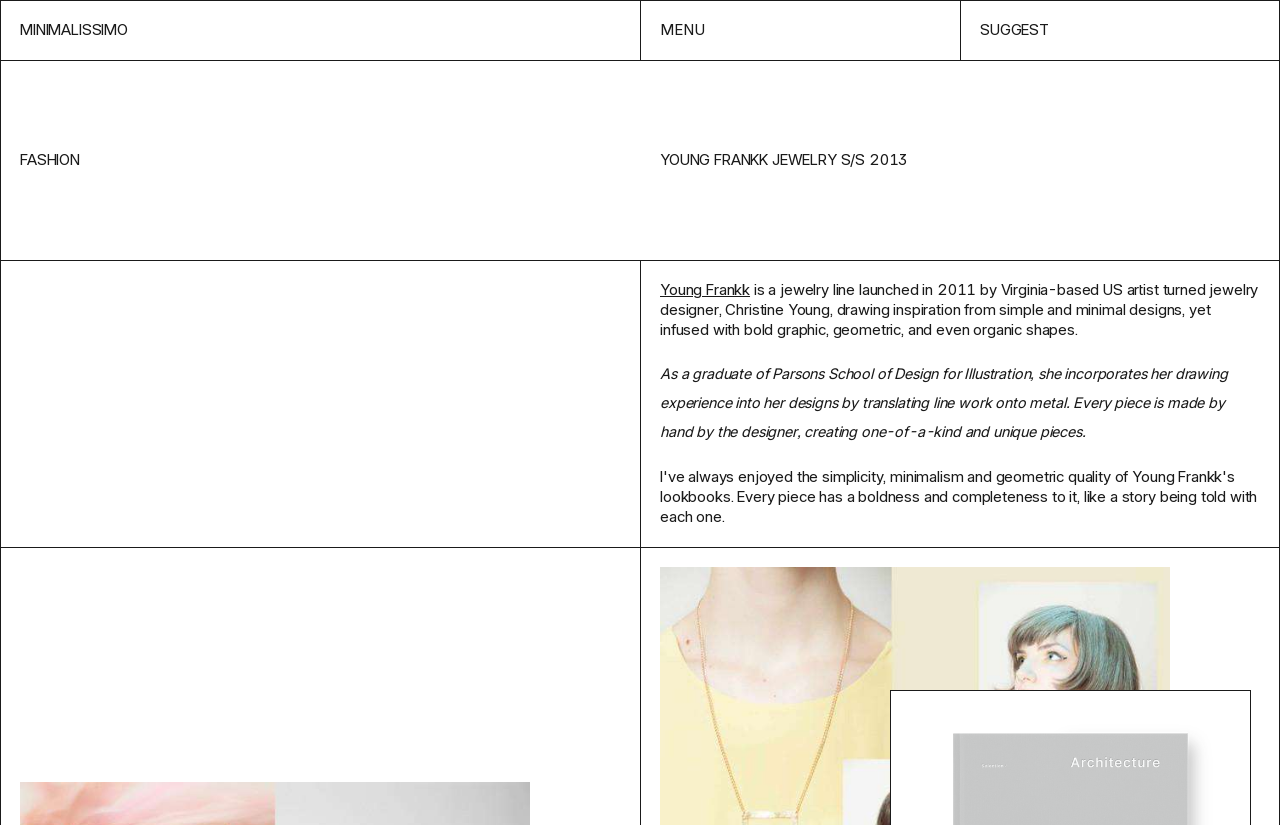What is the inspiration behind the jewelry designs?
Using the image as a reference, deliver a detailed and thorough answer to the question.

I found the answer by reading the static text element that describes the jewelry line, which is located at [0.516, 0.339, 0.983, 0.411]. The text mentions that the jewelry line draws inspiration from simple and minimal designs.